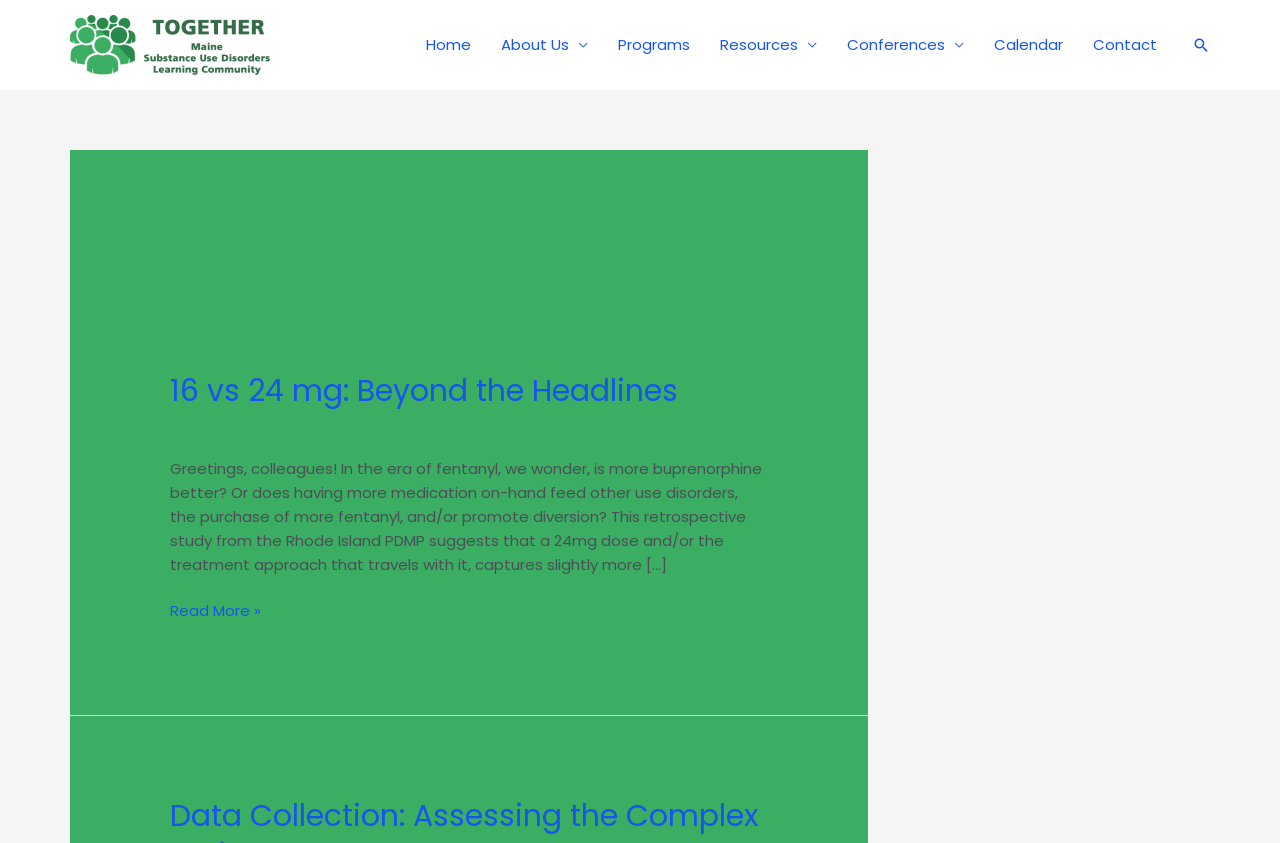Identify the bounding box coordinates of the clickable region necessary to fulfill the following instruction: "go to home page". The bounding box coordinates should be four float numbers between 0 and 1, i.e., [left, top, right, bottom].

[0.321, 0.012, 0.38, 0.095]